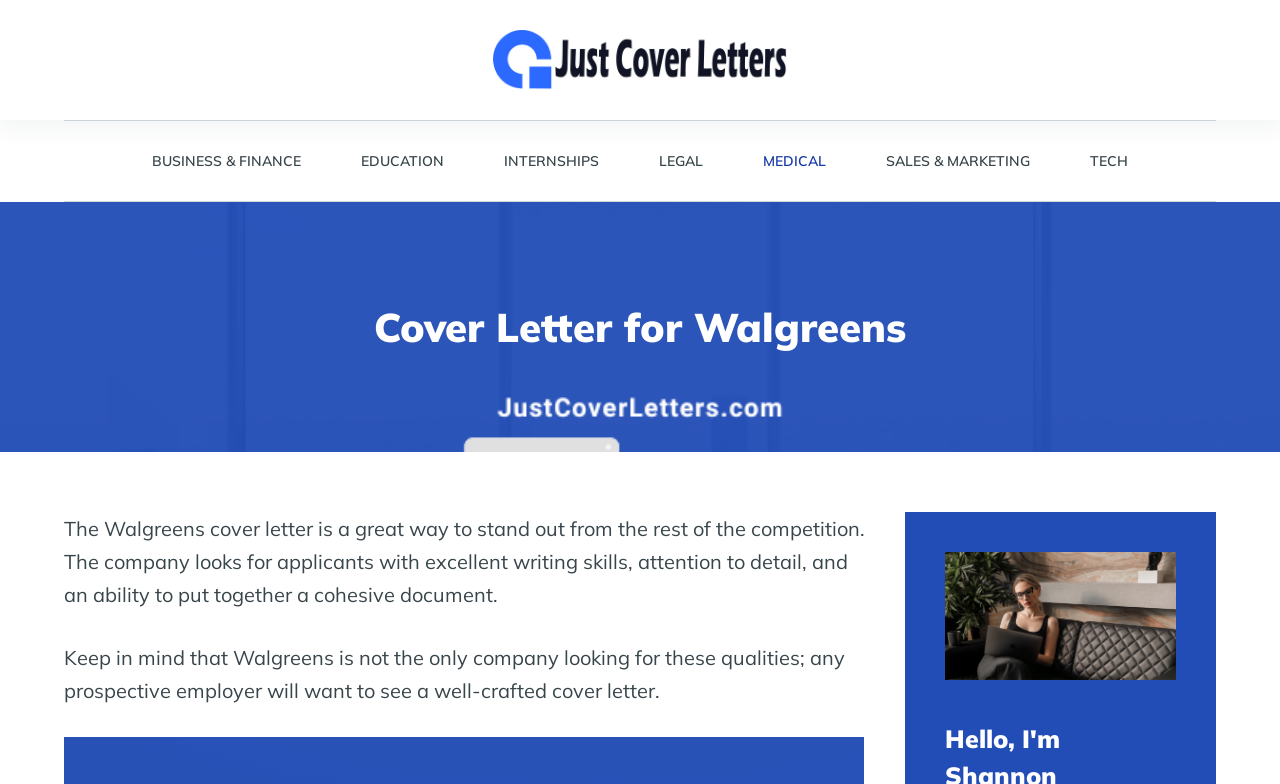Find the bounding box coordinates of the area to click in order to follow the instruction: "Learn more about Cynthia Leitich Smith".

None